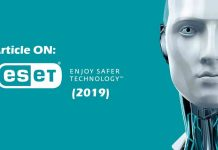Respond with a single word or phrase:
What is the year mentioned in the caption?

2019